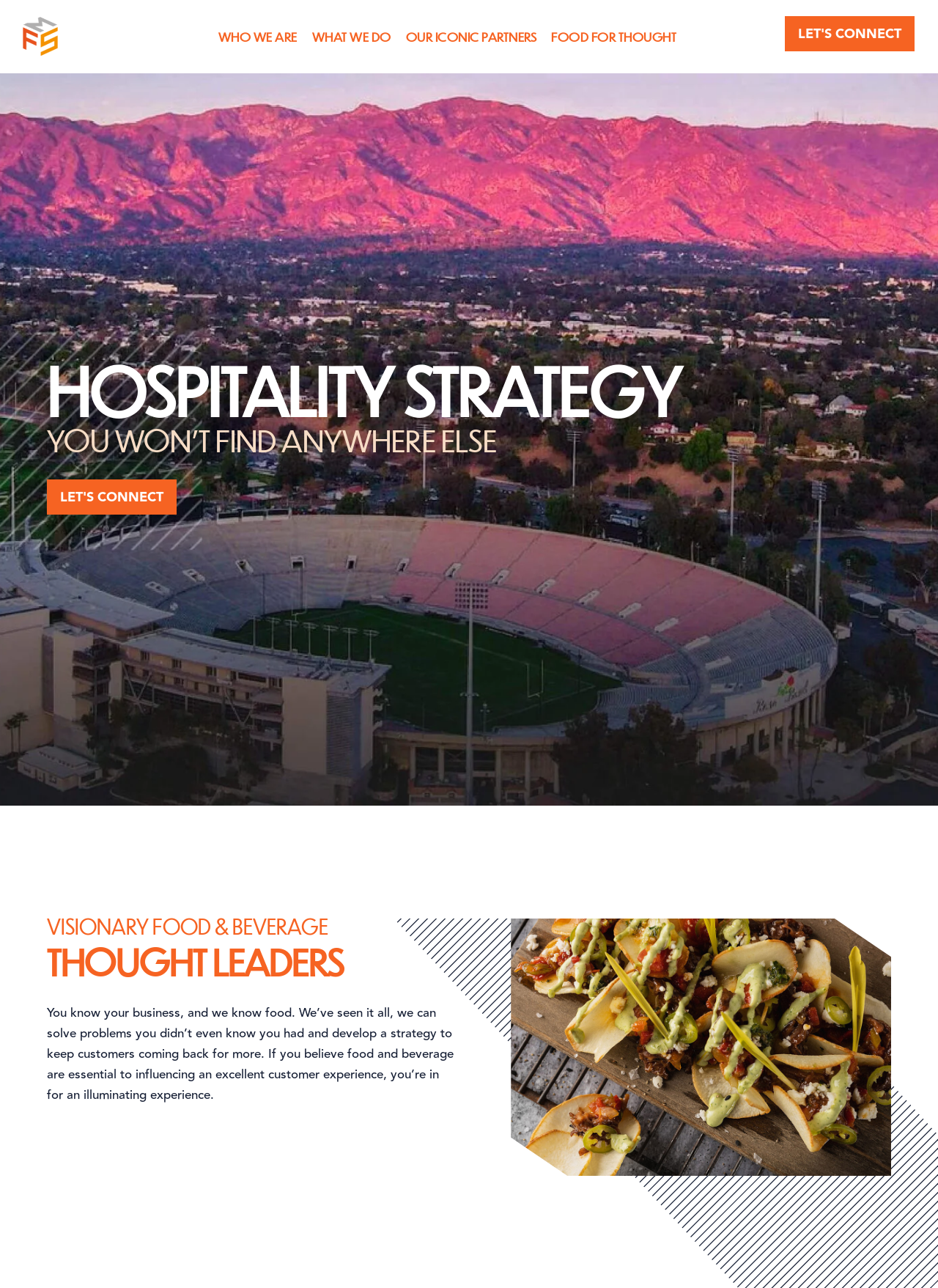What is the theme of the image at the bottom of the webpage?
Utilize the information in the image to give a detailed answer to the question.

The image at the bottom of the webpage has a caption 'Visionary Thought Leaders', which suggests that the image is related to the company's thought leadership in the food and beverage industry.